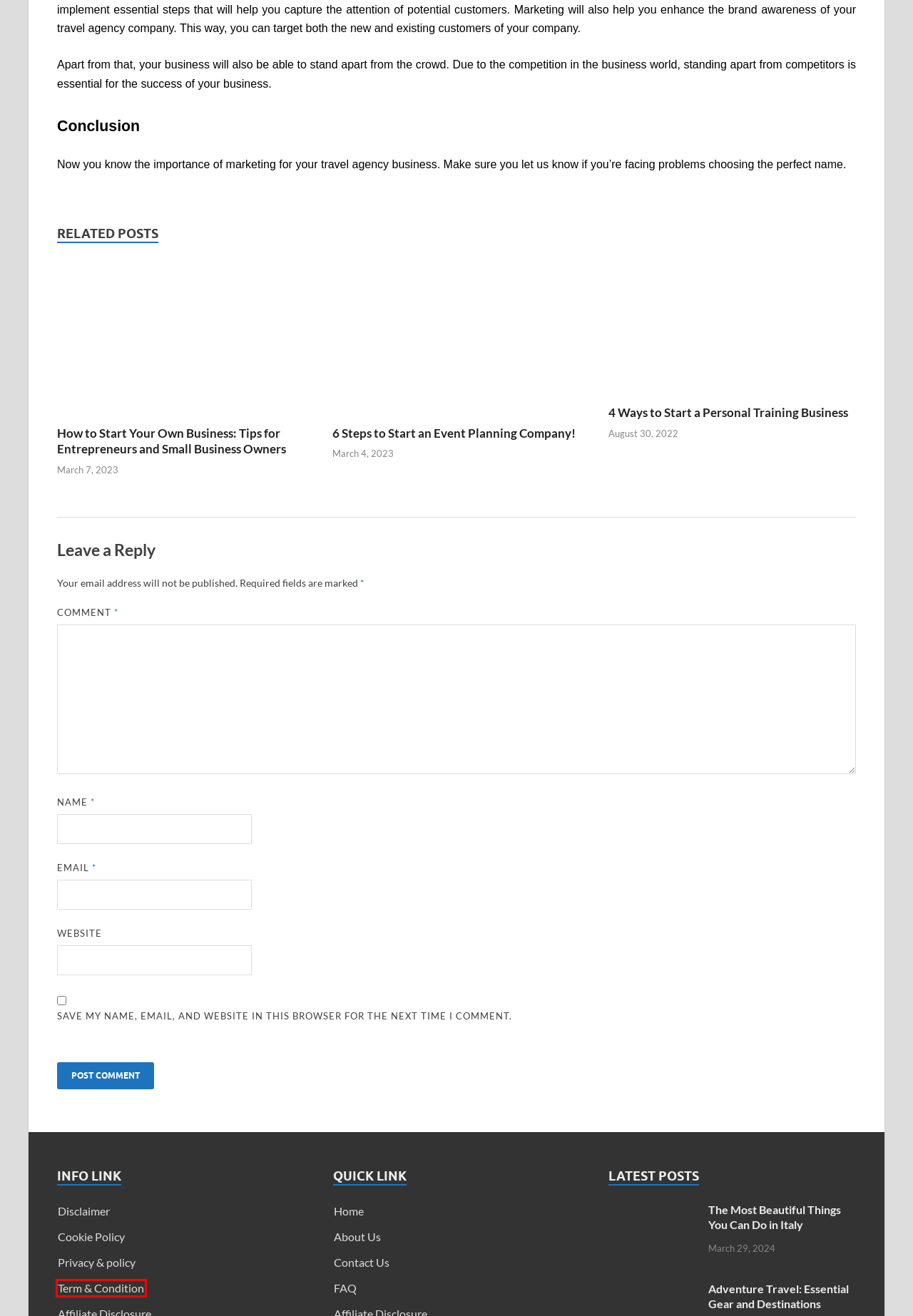Please examine the screenshot provided, which contains a red bounding box around a UI element. Select the webpage description that most accurately describes the new page displayed after clicking the highlighted element. Here are the candidates:
A. Motorcycles
B. Adventure Travel: Essential Gear and Destinations
C. 4 Ways to Start a Personal Training Business: Know Details!
D. Cookie Policy - Check All Essential Points Here!
E. The Most Beautiful Things You Can Do in Italy
F. Term & Condition
G. 6 Steps to Start an Event Planning Company!
H. How to Start Your Own Business: Tips for Entrepreneurs and Small Business Owners

F